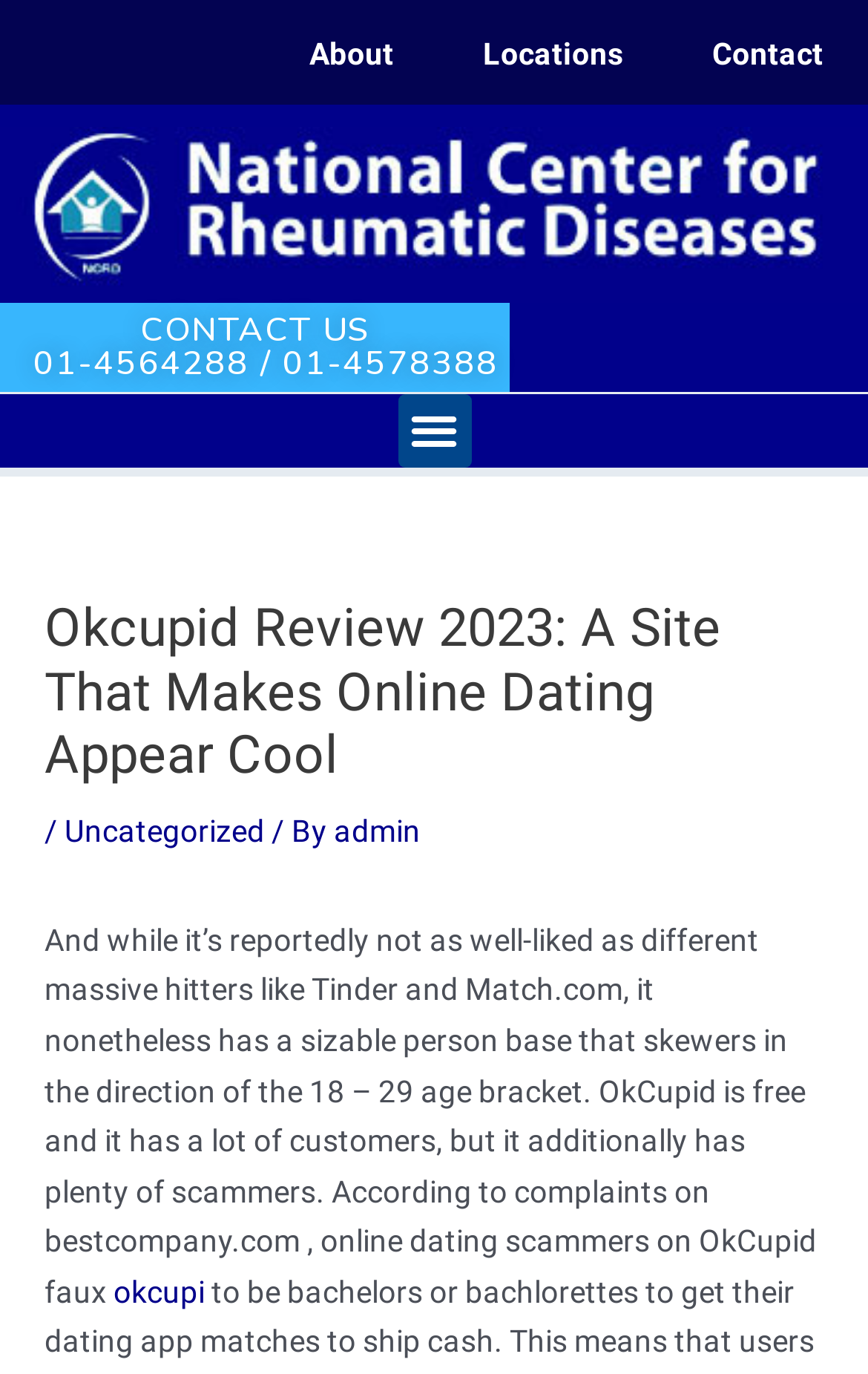Please find the bounding box for the UI component described as follows: "CONTACT US 01-4564288 / 01-4578388".

[0.0, 0.22, 0.587, 0.285]